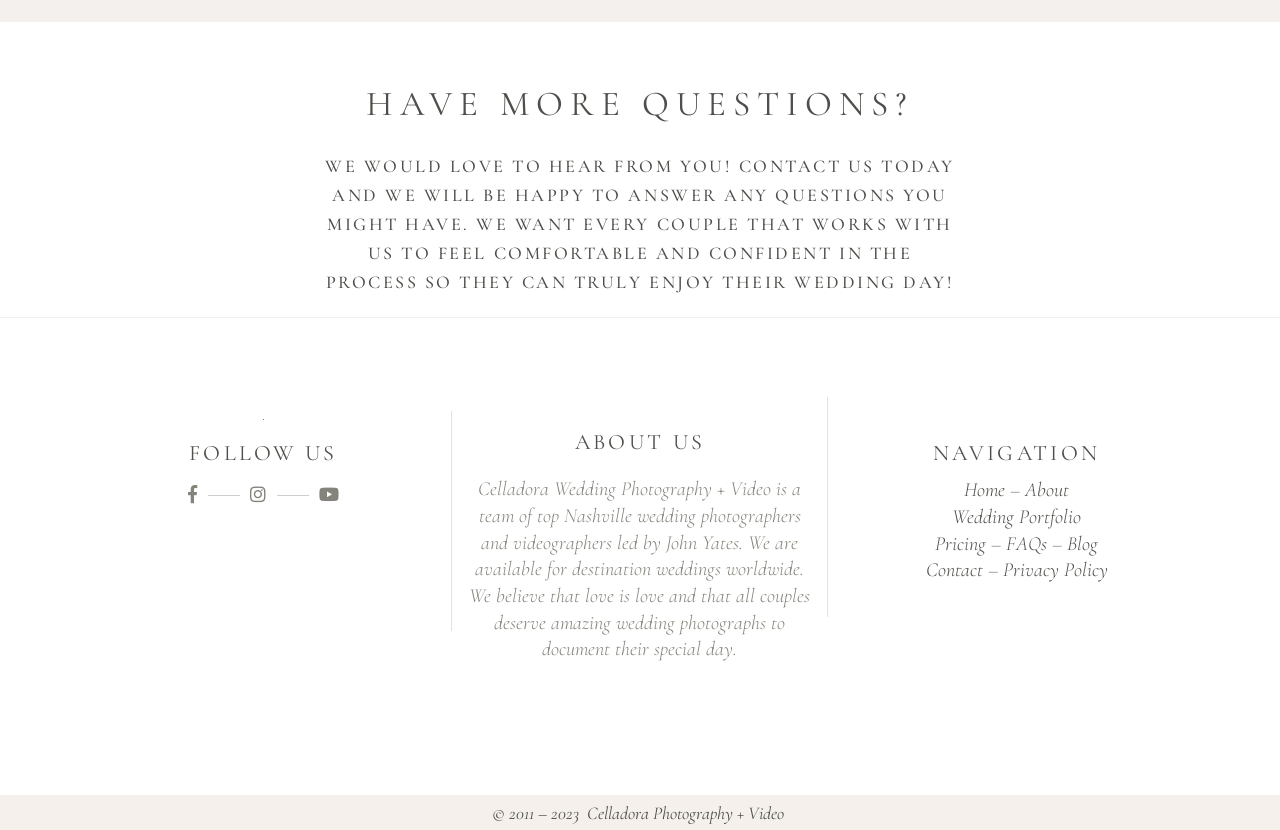Specify the bounding box coordinates of the element's area that should be clicked to execute the given instruction: "Click on 'CONTACT US'". The coordinates should be four float numbers between 0 and 1, i.e., [left, top, right, bottom].

[0.577, 0.187, 0.683, 0.213]